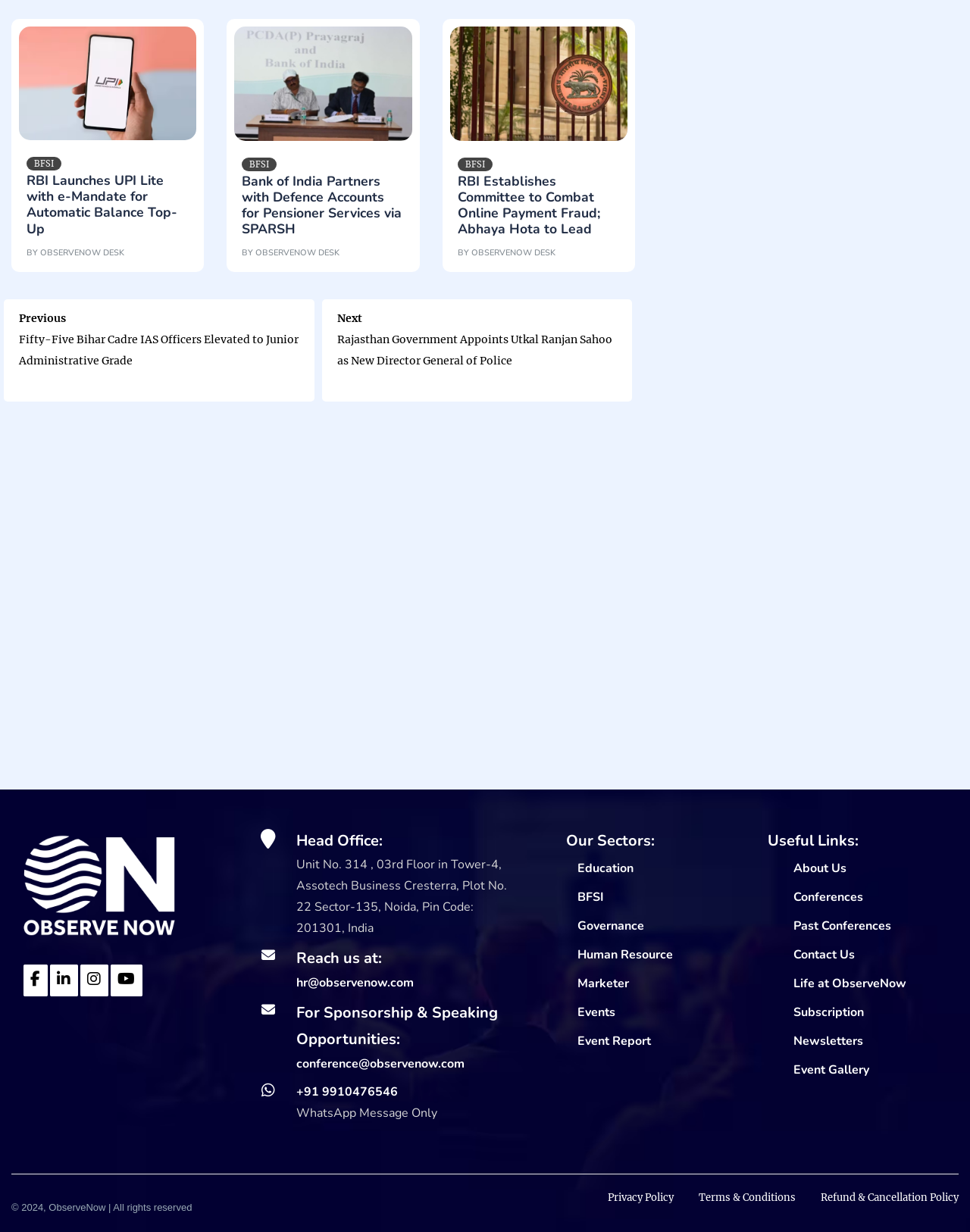What is the phone number provided for WhatsApp messages only?
Give a comprehensive and detailed explanation for the question.

The phone number provided for WhatsApp messages only can be found in the footer section of the webpage, where it is mentioned as '+91 9910476546 WhatsApp Message Only'.